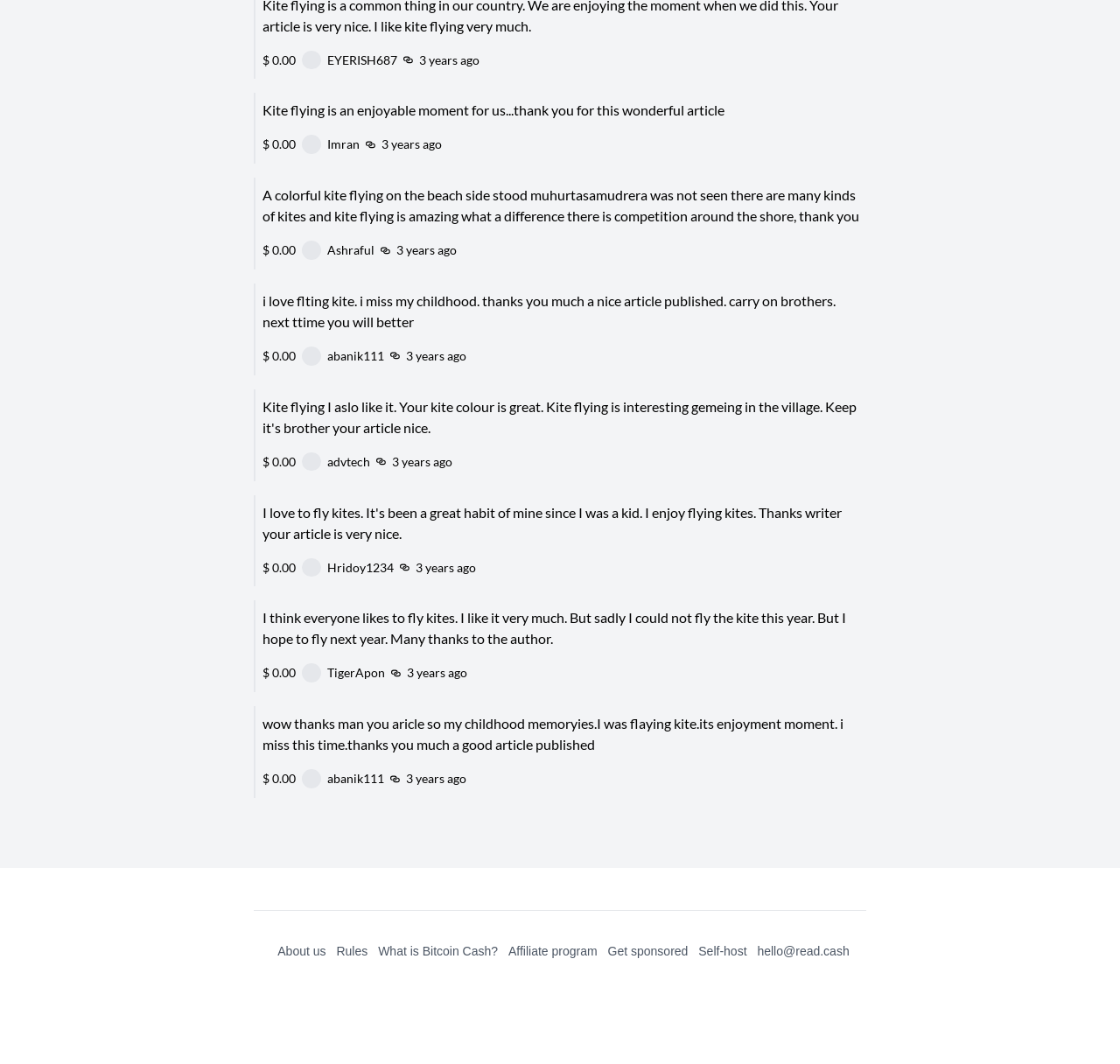How many comments are there on this webpage?
Refer to the image and give a detailed answer to the query.

I counted the number of comment sections on the webpage, each containing a user's avatar, name, comment text, and timestamp. There are 14 such sections, indicating 14 comments.